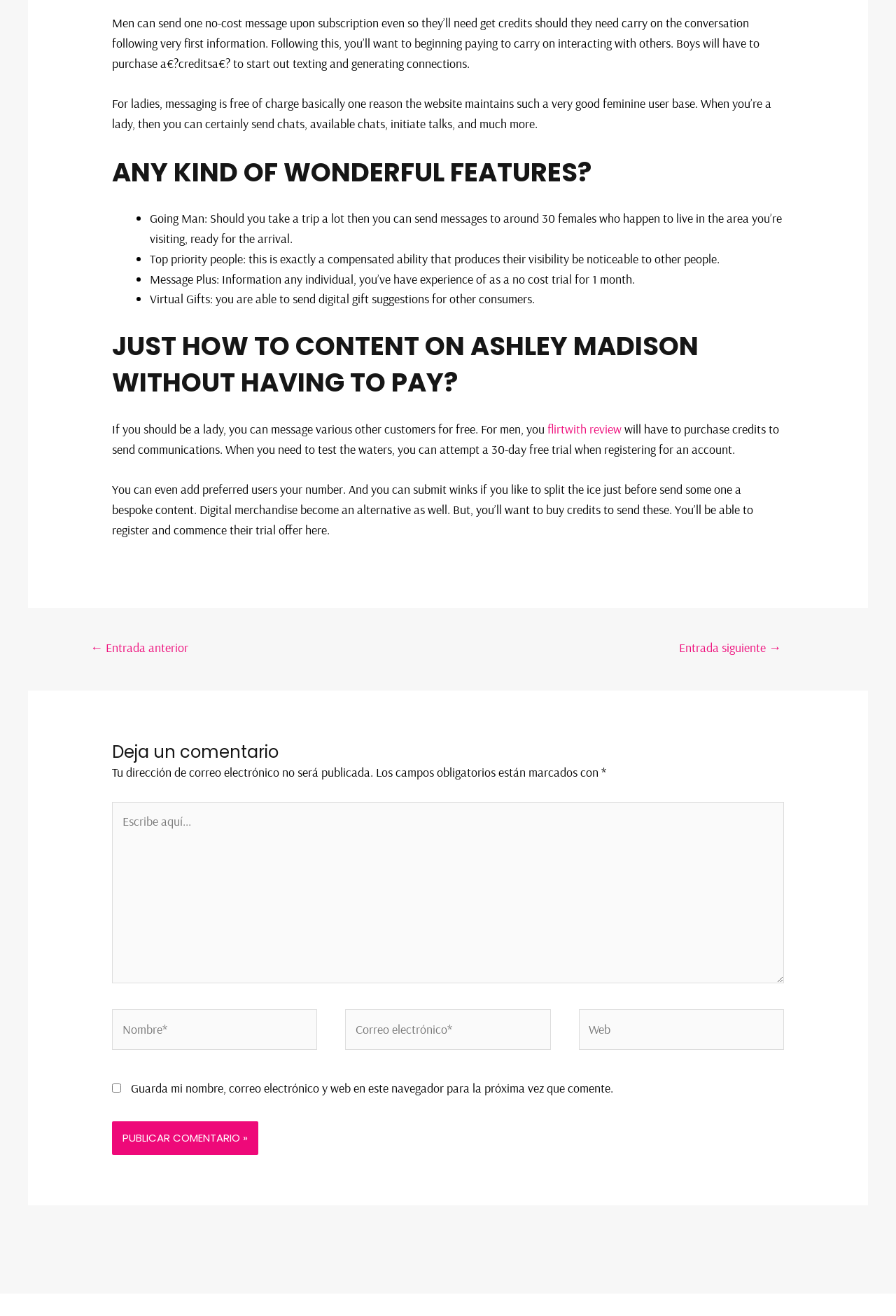Determine the bounding box coordinates of the region that needs to be clicked to achieve the task: "Click the 'flirtwith review' link".

[0.611, 0.32, 0.694, 0.332]